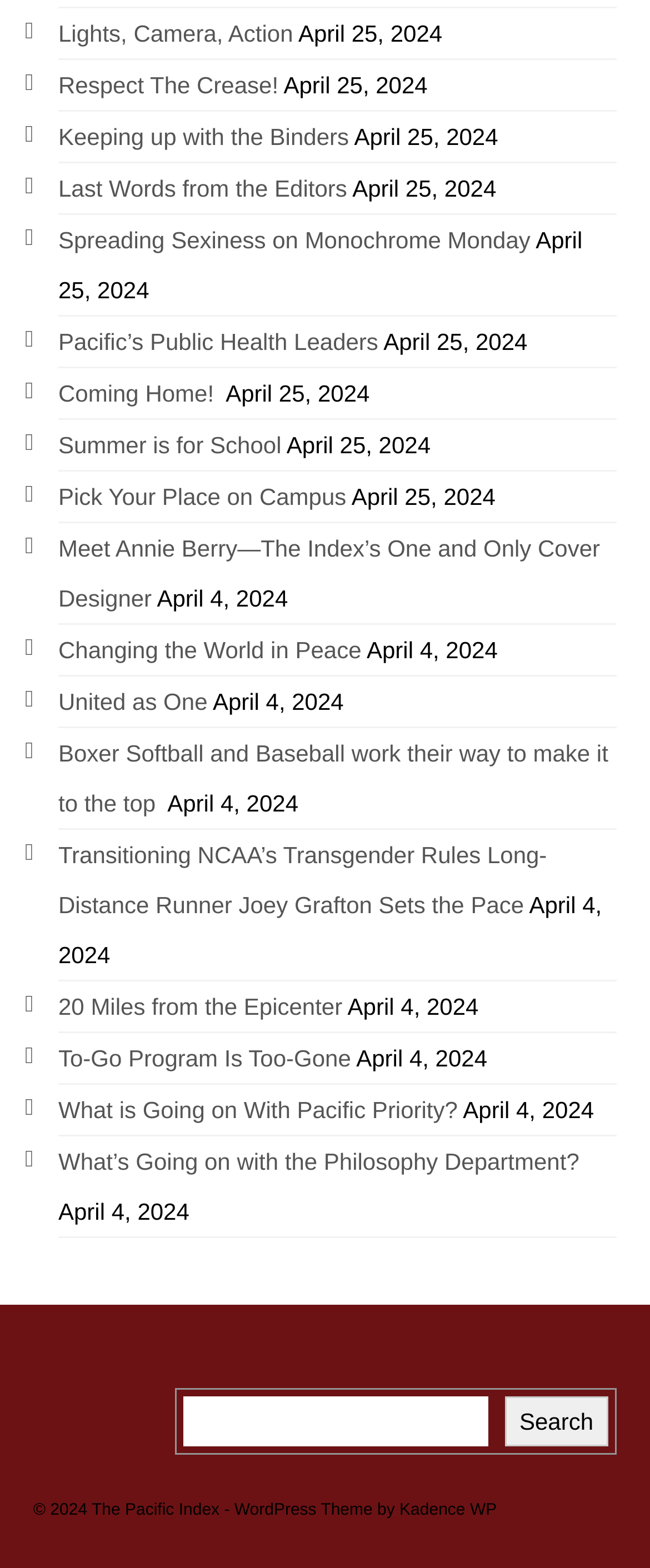Find the bounding box coordinates of the area that needs to be clicked in order to achieve the following instruction: "Request a catalog". The coordinates should be specified as four float numbers between 0 and 1, i.e., [left, top, right, bottom].

None